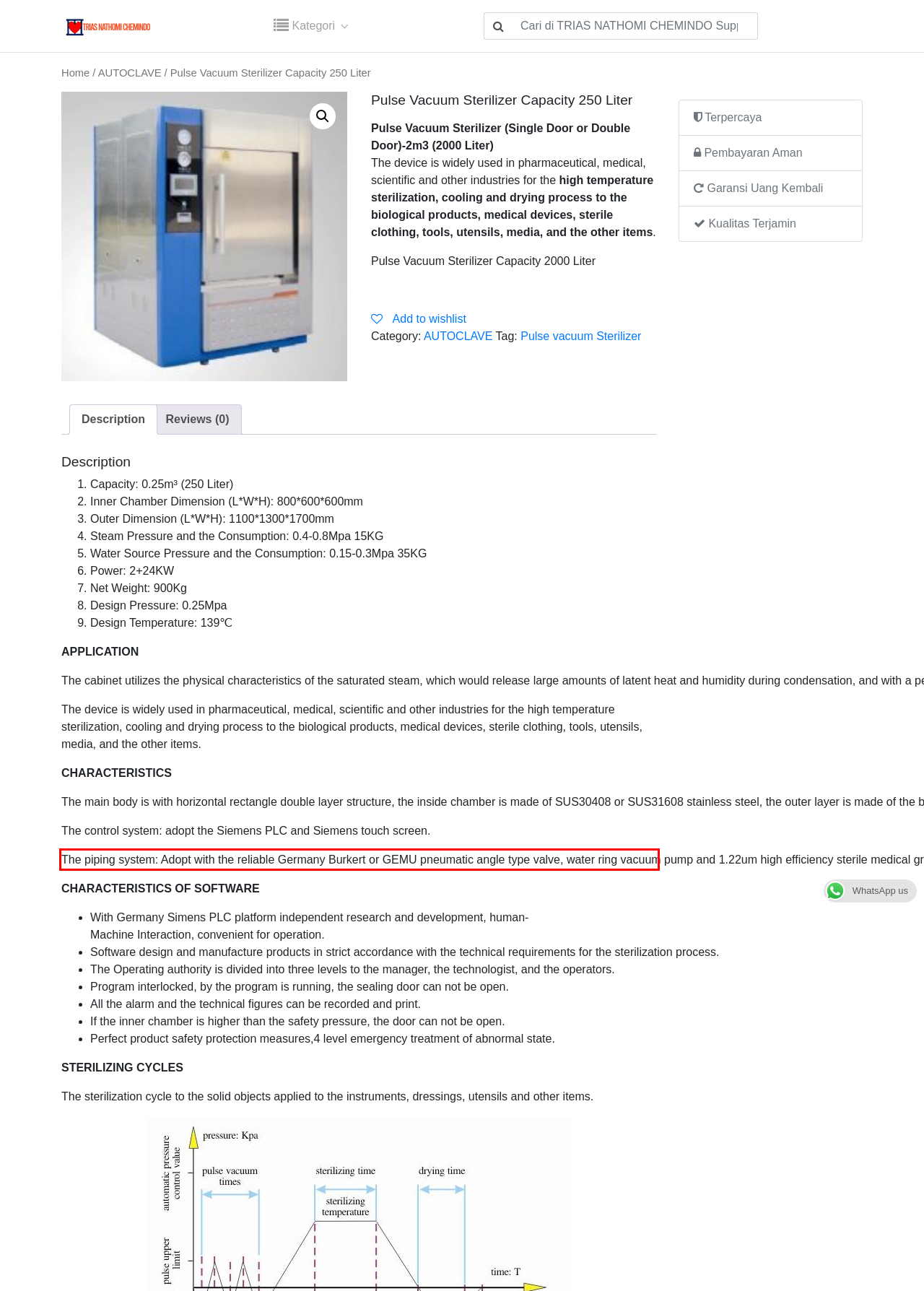Examine the webpage screenshot and use OCR to obtain the text inside the red bounding box.

The piping system: Adopt with the reliable Germany Burkert or GEMU pneumatic angle type valve, water ring vacuum pump and 1.22um high efficiency sterile medical grade filters, the pipe clamp adopts the quick connectors, the piping and the related spares are all according to the sanitation standard.